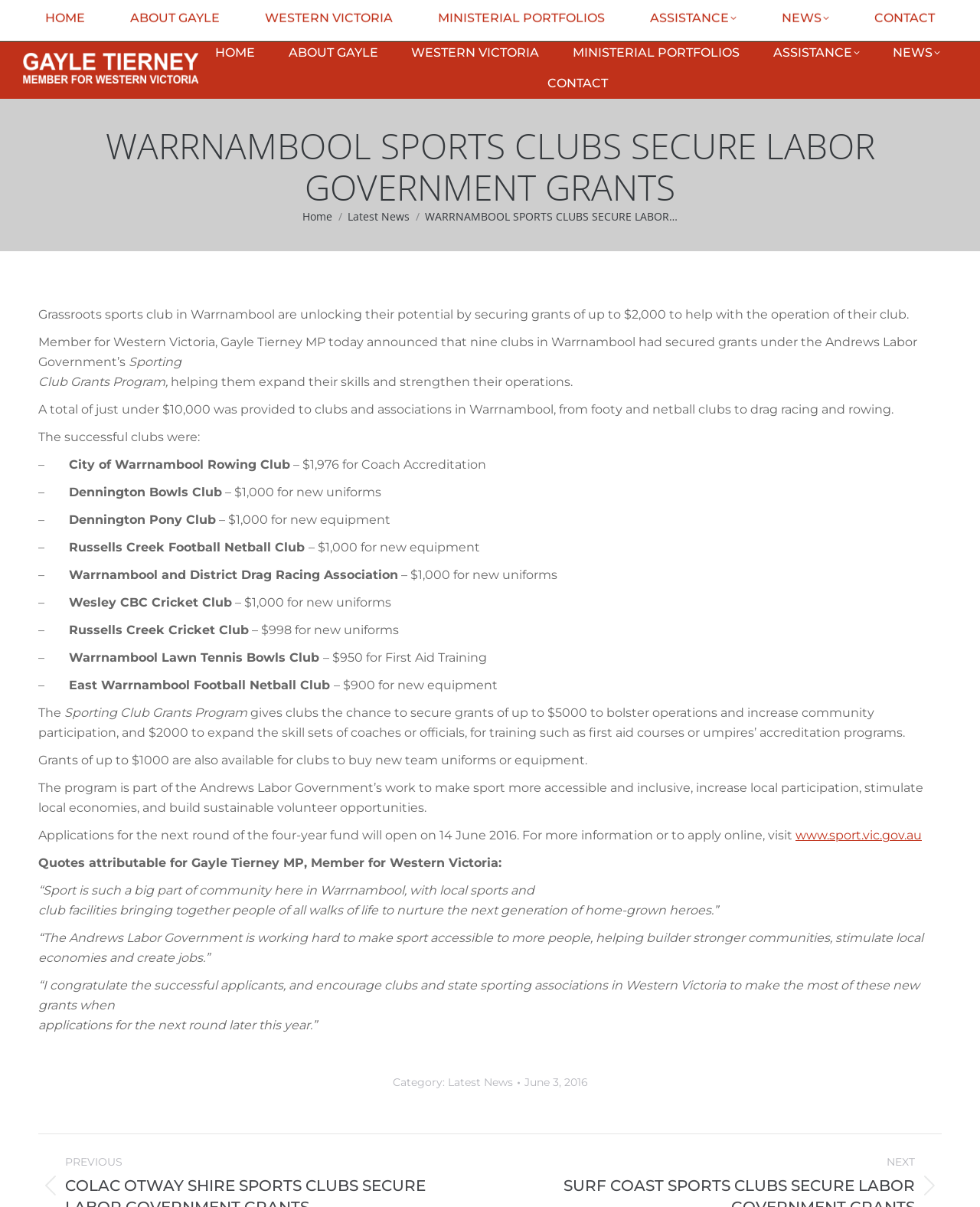Give the bounding box coordinates for this UI element: "parent_node: Gayle Tierney". The coordinates should be four float numbers between 0 and 1, arranged as [left, top, right, bottom].

[0.023, 0.035, 0.203, 0.078]